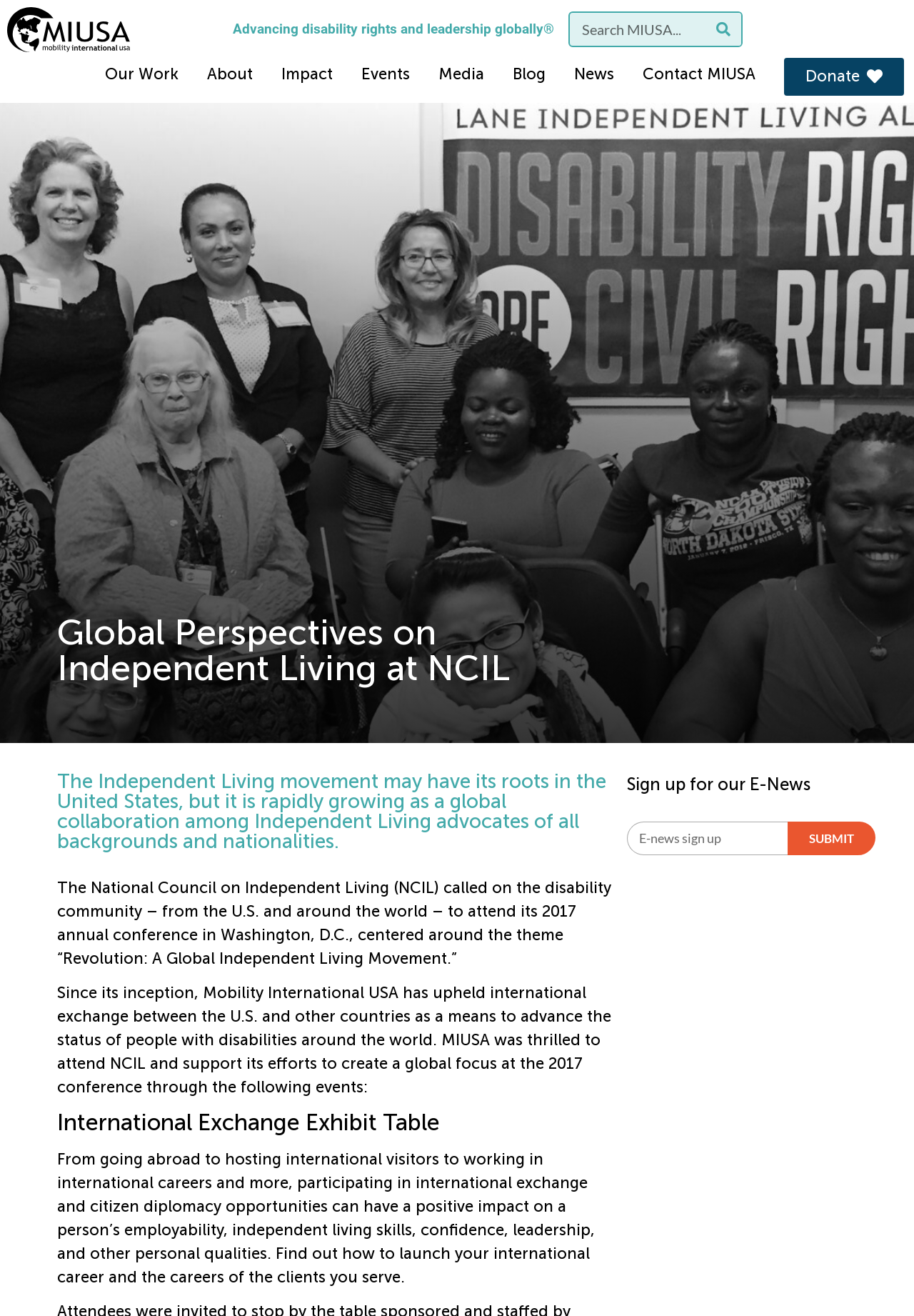Determine the bounding box coordinates of the target area to click to execute the following instruction: "Donate to MIUSA."

[0.858, 0.044, 0.989, 0.073]